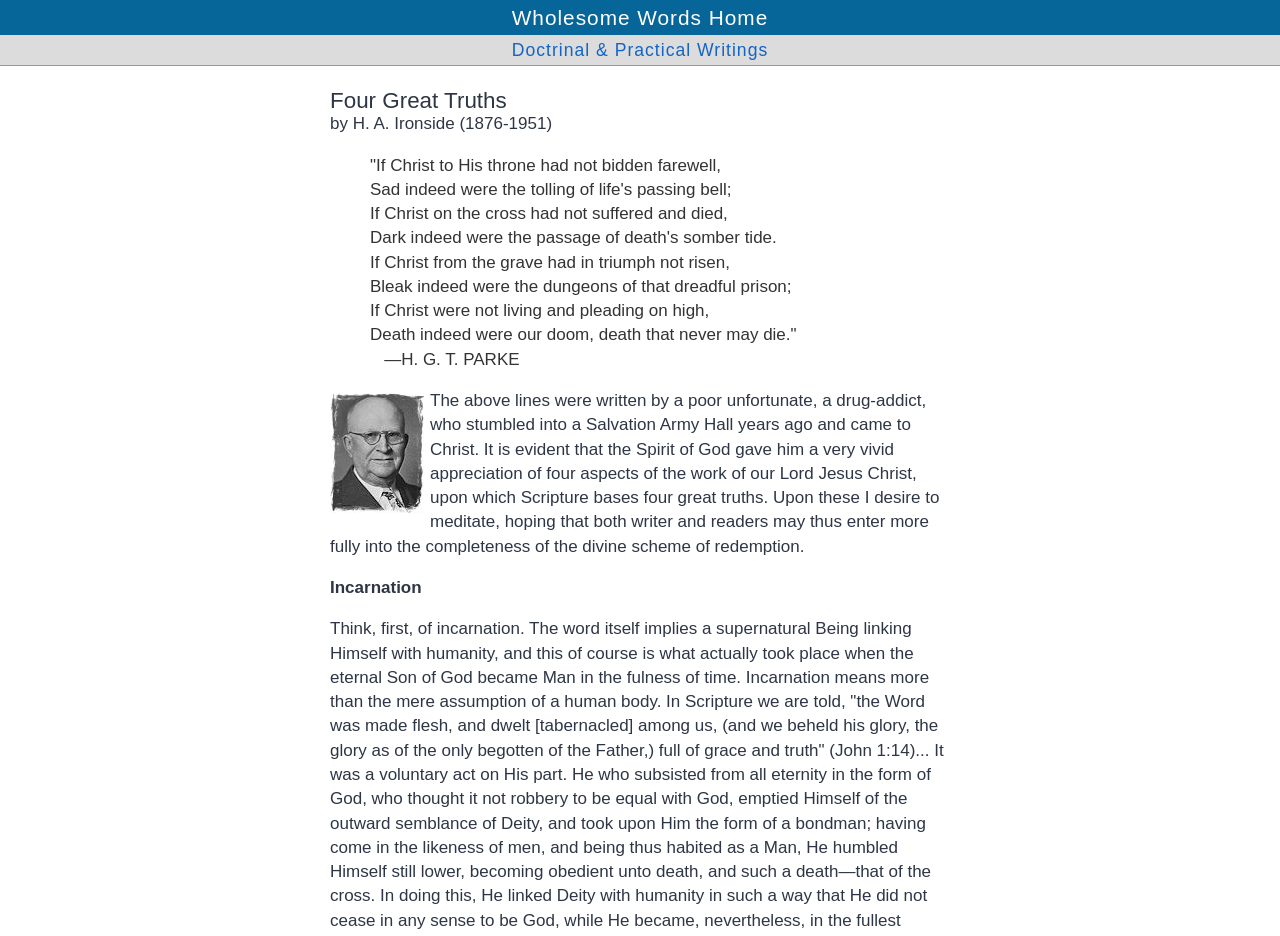How many lines are in the quote?
Carefully analyze the image and provide a thorough answer to the question.

I counted the number of StaticText elements inside the blockquote section, and there are 6 lines in the quote.